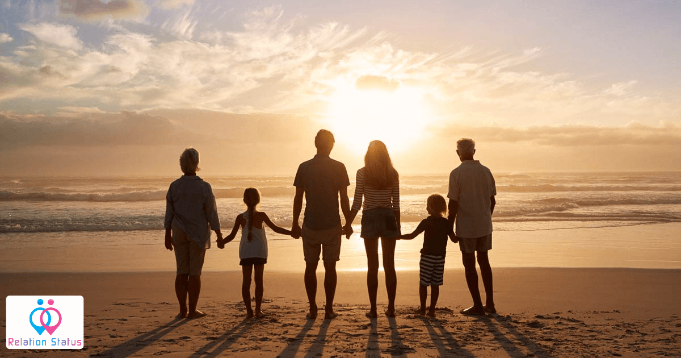How many people are in the family?
From the screenshot, supply a one-word or short-phrase answer.

Five